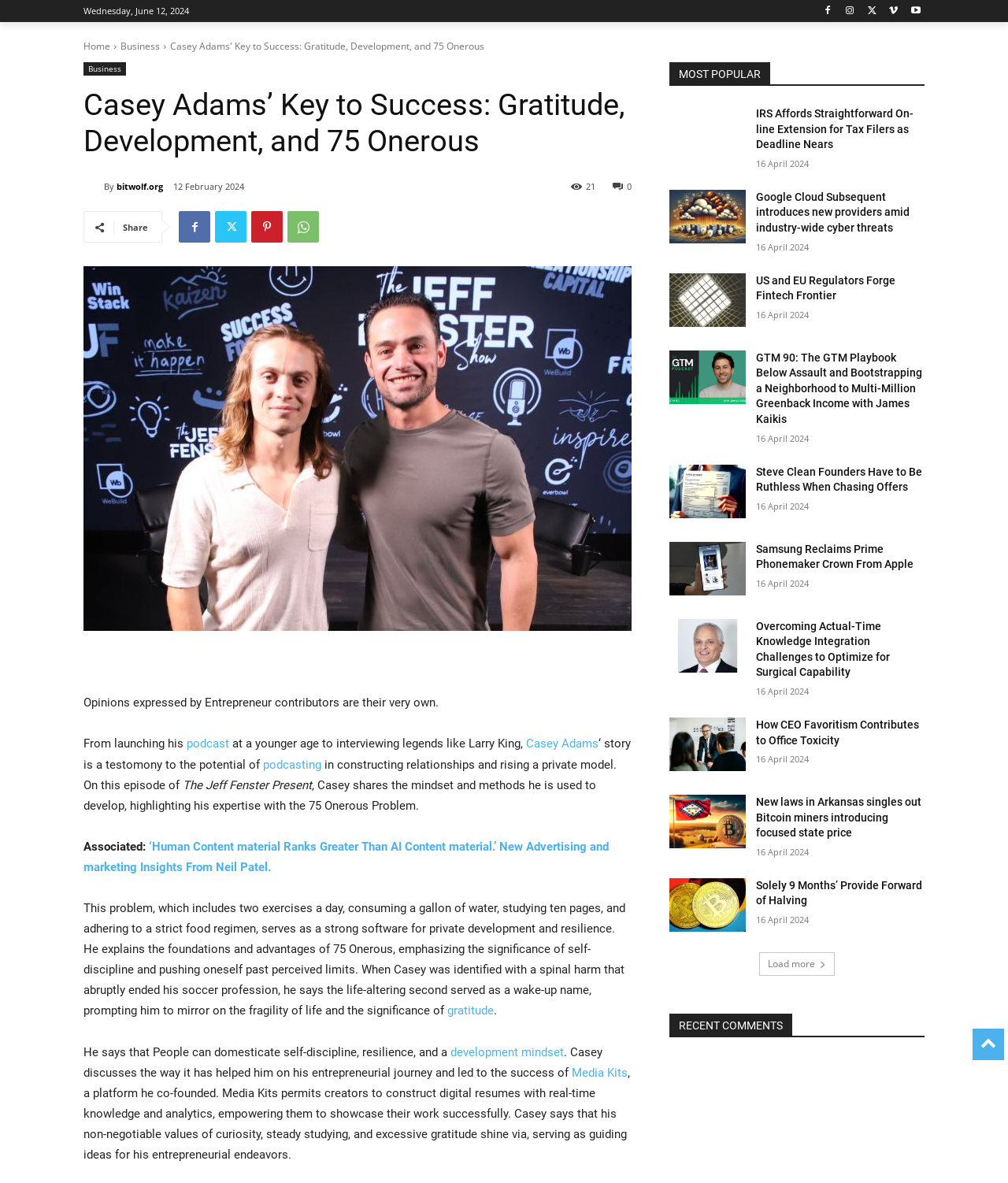Provide the bounding box coordinates of the section that needs to be clicked to accomplish the following instruction: "Read the article about 'Casey Adams'."

[0.522, 0.623, 0.594, 0.635]